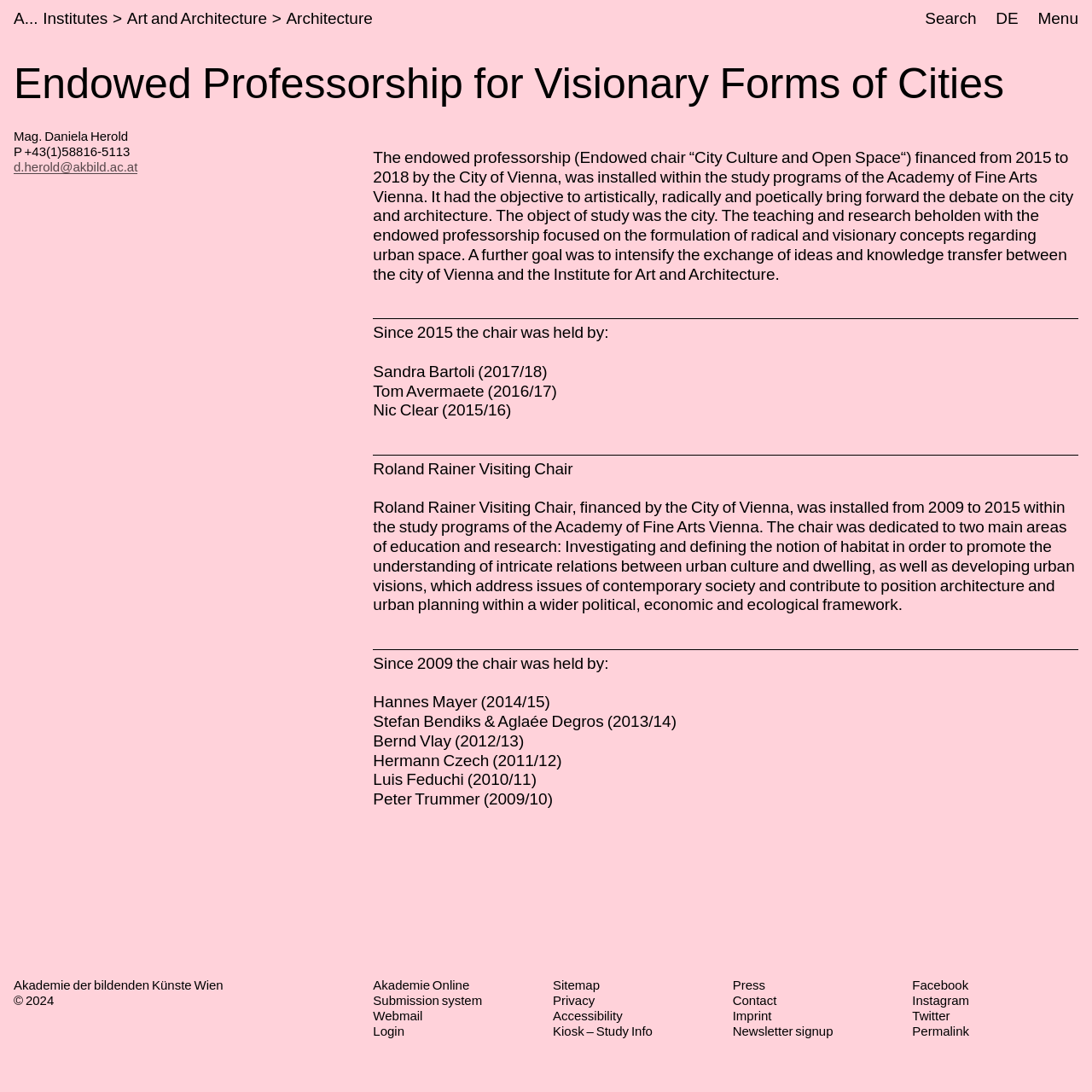Extract the main title from the webpage and generate its text.

Endowed Professorship for Visionary Forms of Cities